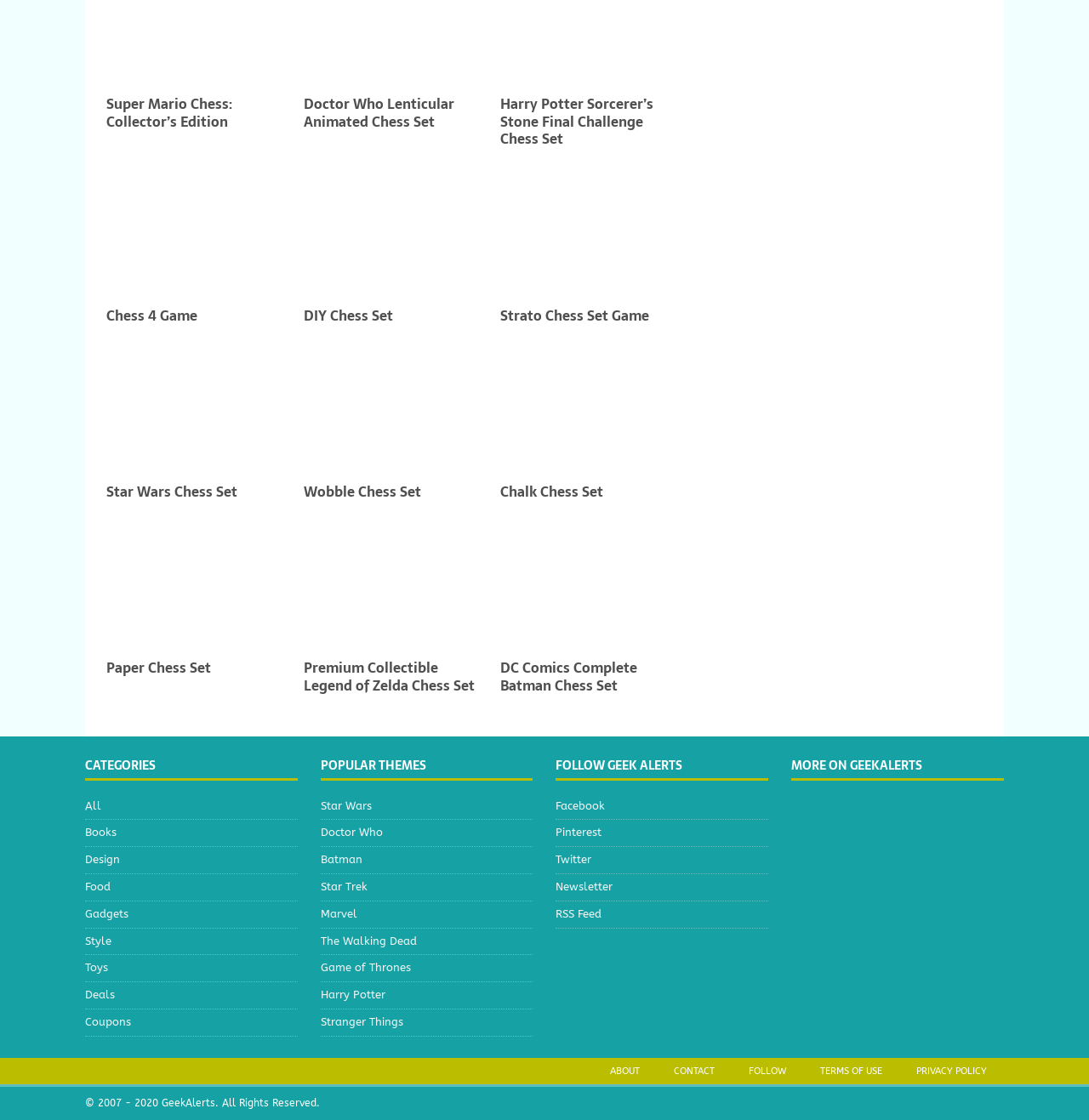Please specify the bounding box coordinates of the clickable region to carry out the following instruction: "Browse DC Comics Complete Batman Chess Set". The coordinates should be four float numbers between 0 and 1, in the format [left, top, right, bottom].

[0.46, 0.586, 0.585, 0.622]